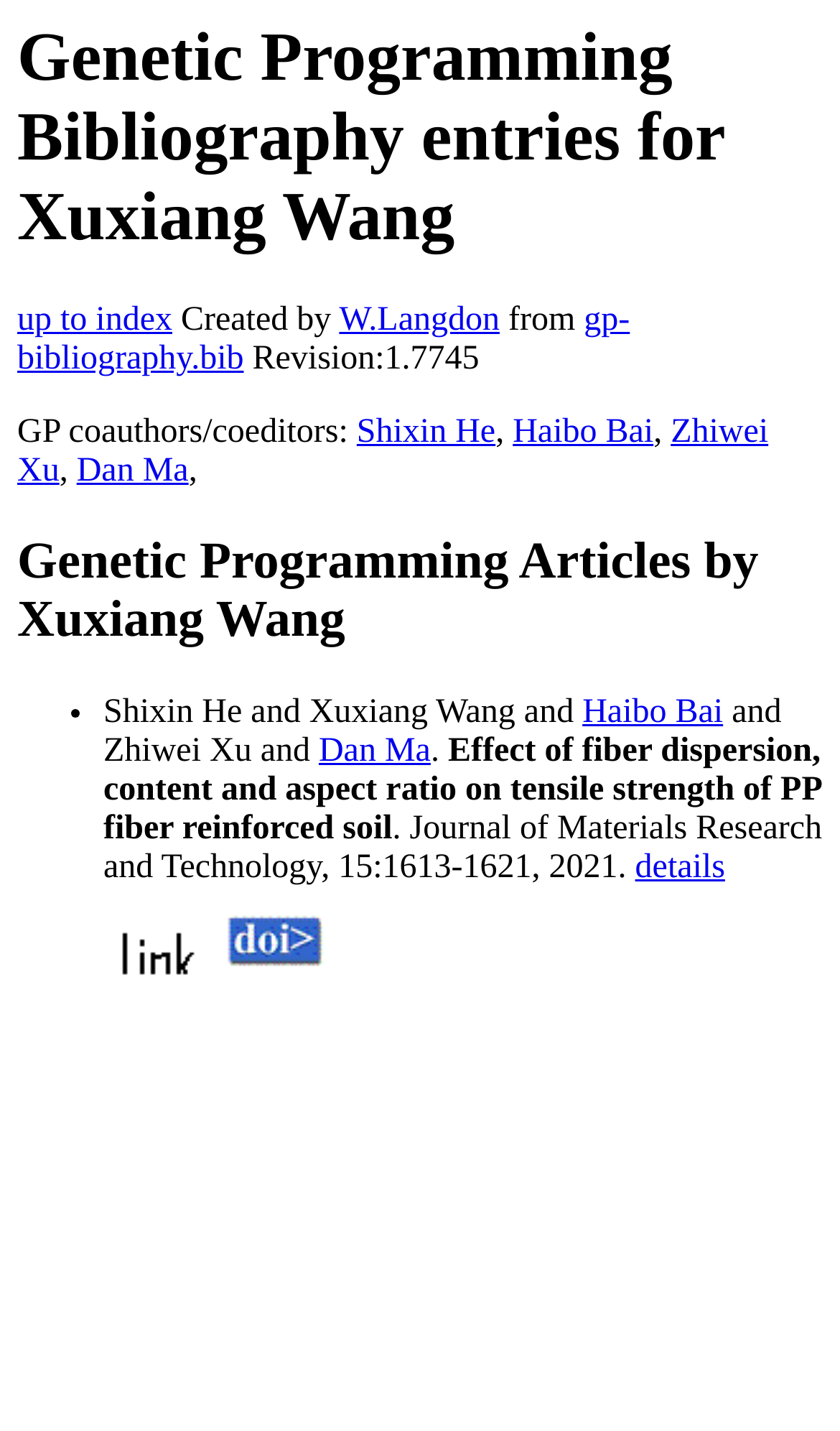Given the webpage screenshot, identify the bounding box of the UI element that matches this description: "Terms and Conditions".

None